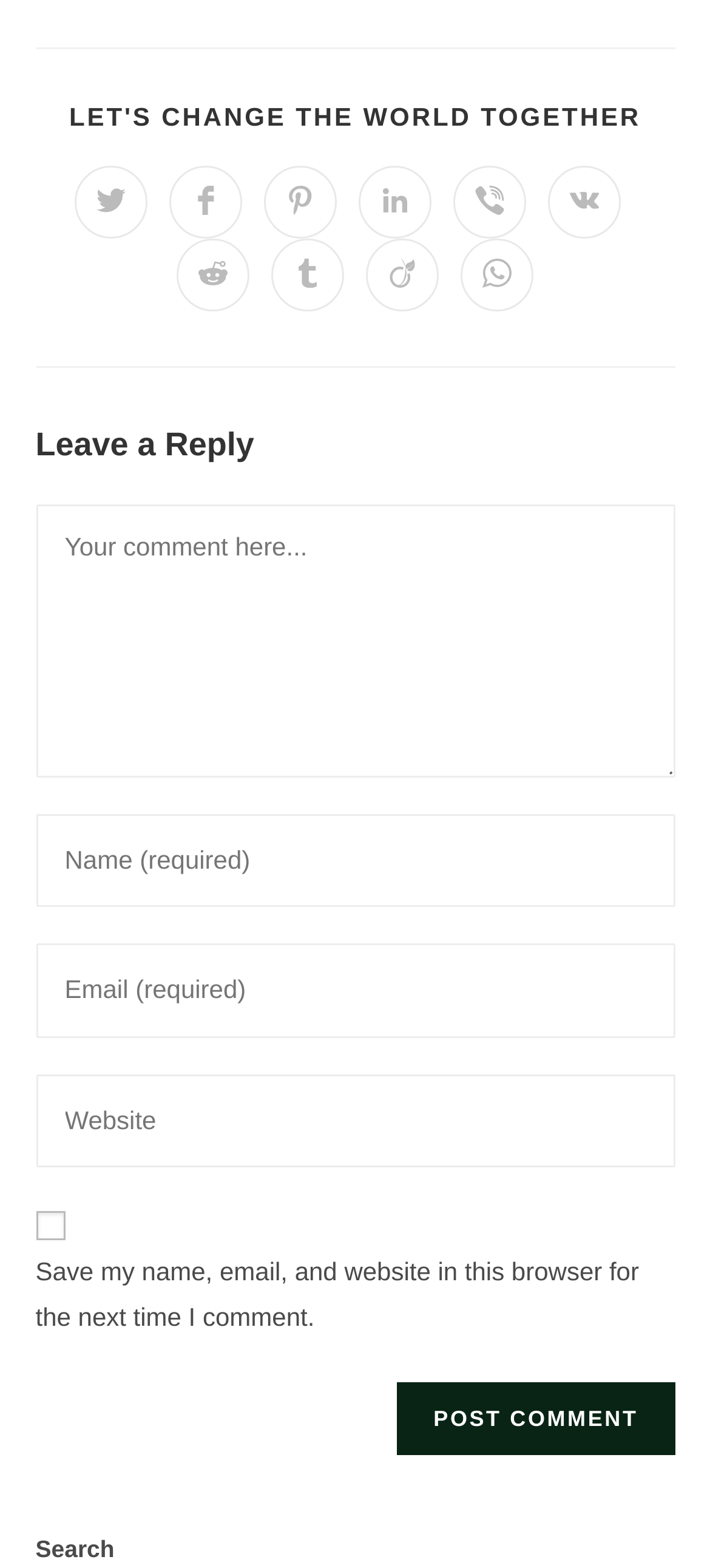Find the bounding box of the UI element described as follows: "Opens in a new window".

[0.505, 0.106, 0.608, 0.152]